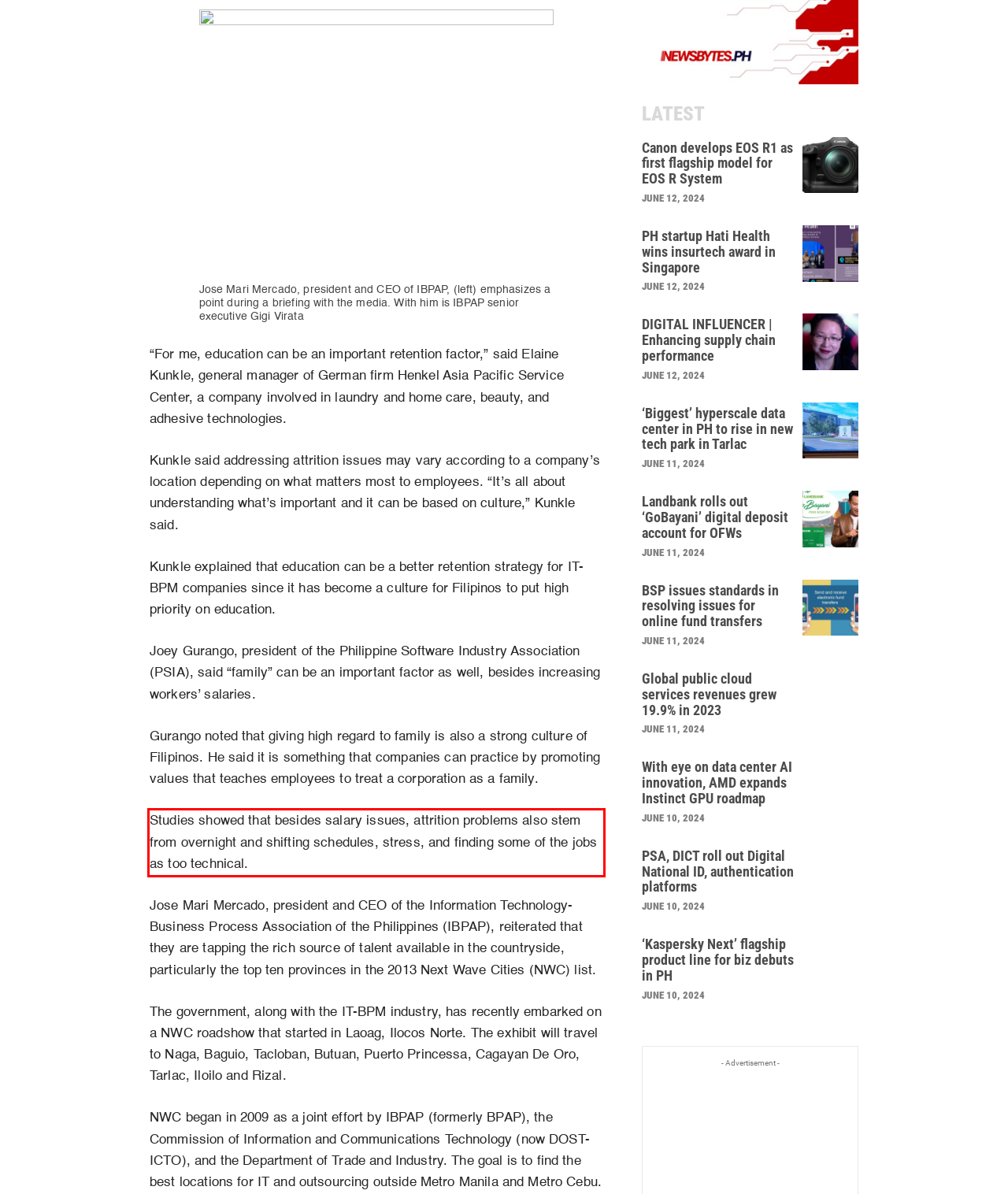Examine the webpage screenshot and use OCR to recognize and output the text within the red bounding box.

Studies showed that besides salary issues, attrition problems also stem from overnight and shifting schedules, stress, and finding some of the jobs as too technical.